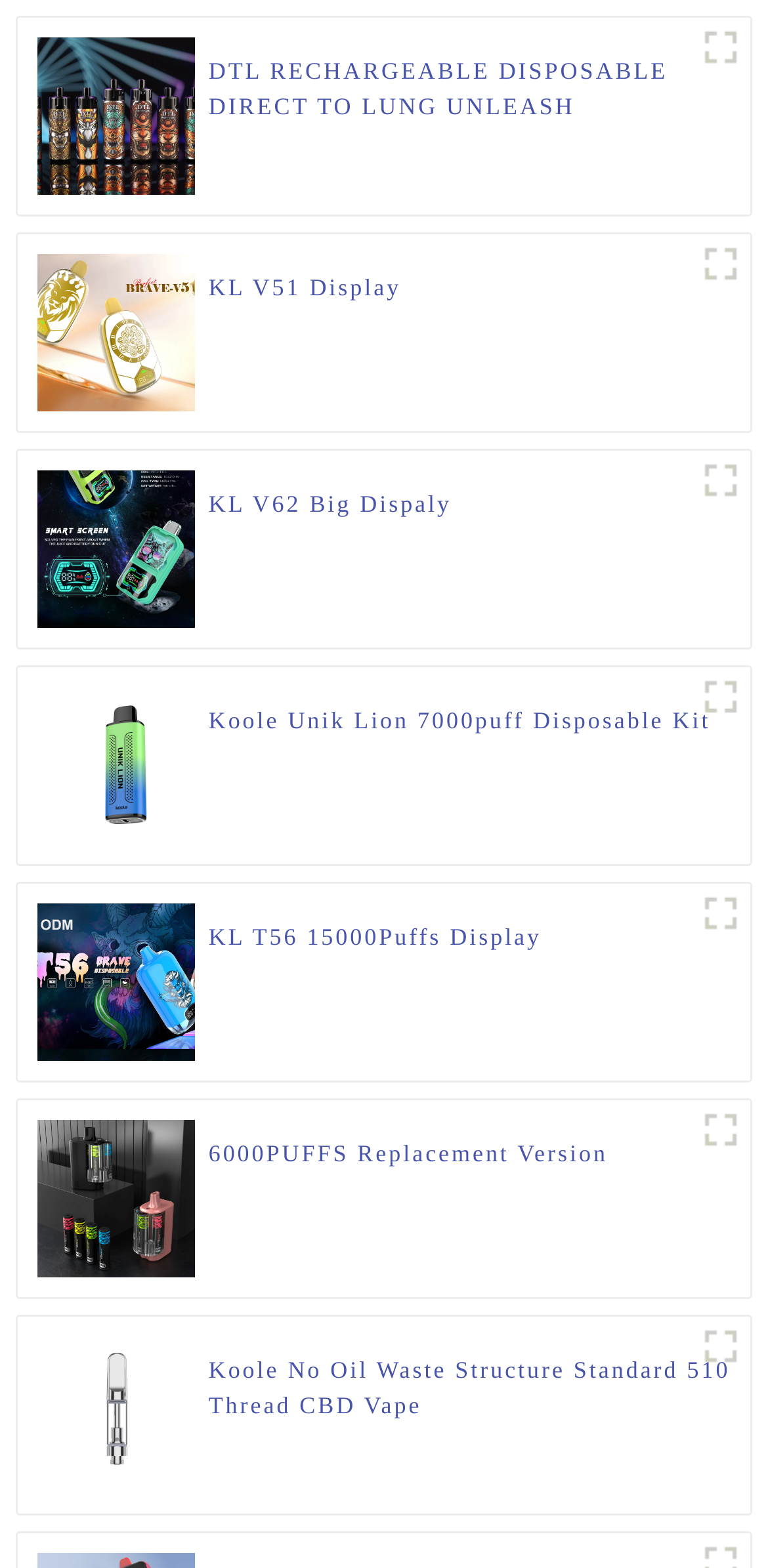Locate the bounding box coordinates of the element that needs to be clicked to carry out the instruction: "Check KL V51 Display". The coordinates should be given as four float numbers ranging from 0 to 1, i.e., [left, top, right, bottom].

[0.272, 0.172, 0.522, 0.218]